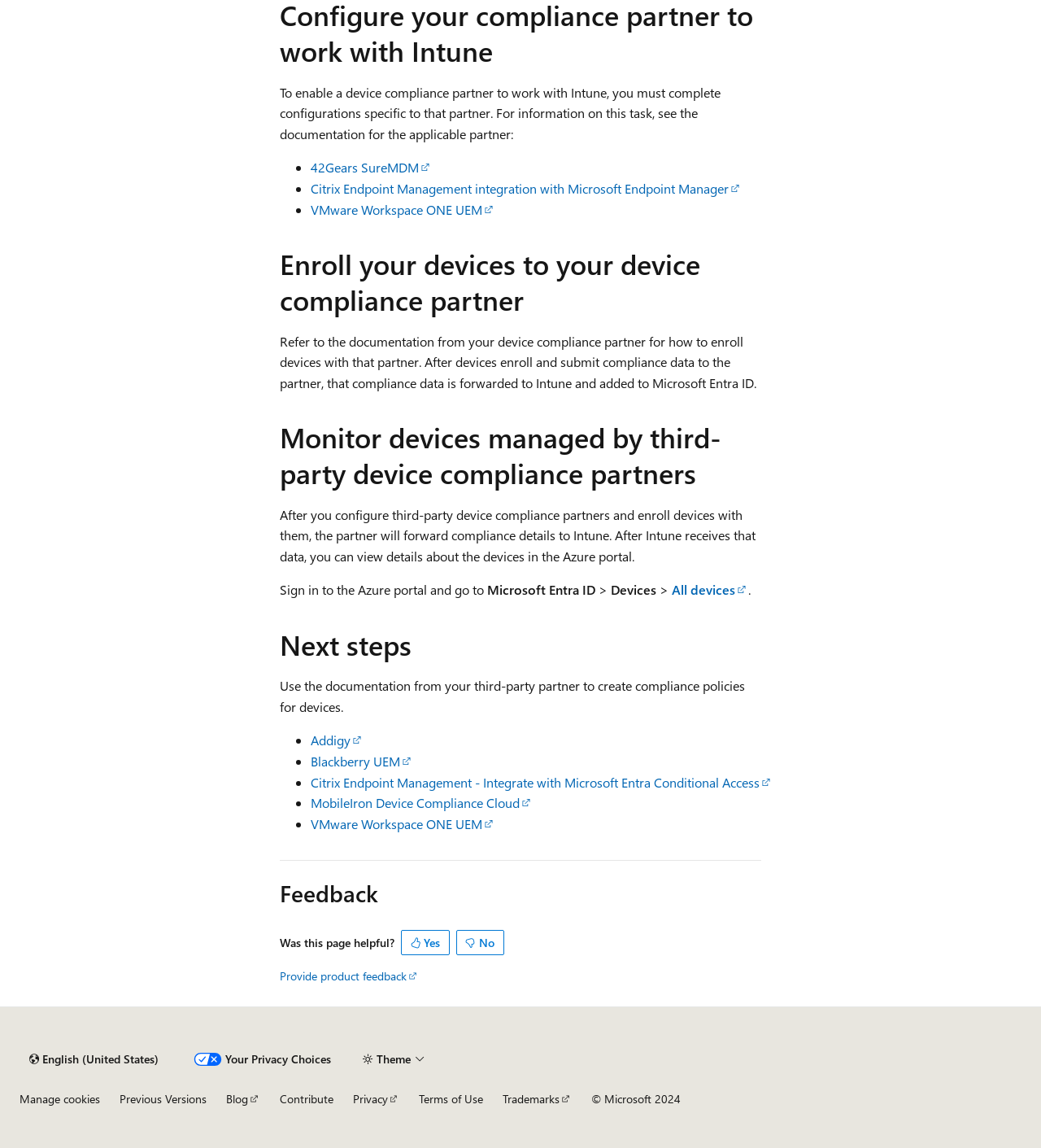Find the bounding box coordinates of the clickable element required to execute the following instruction: "Select the theme". Provide the coordinates as four float numbers between 0 and 1, i.e., [left, top, right, bottom].

[0.34, 0.911, 0.417, 0.934]